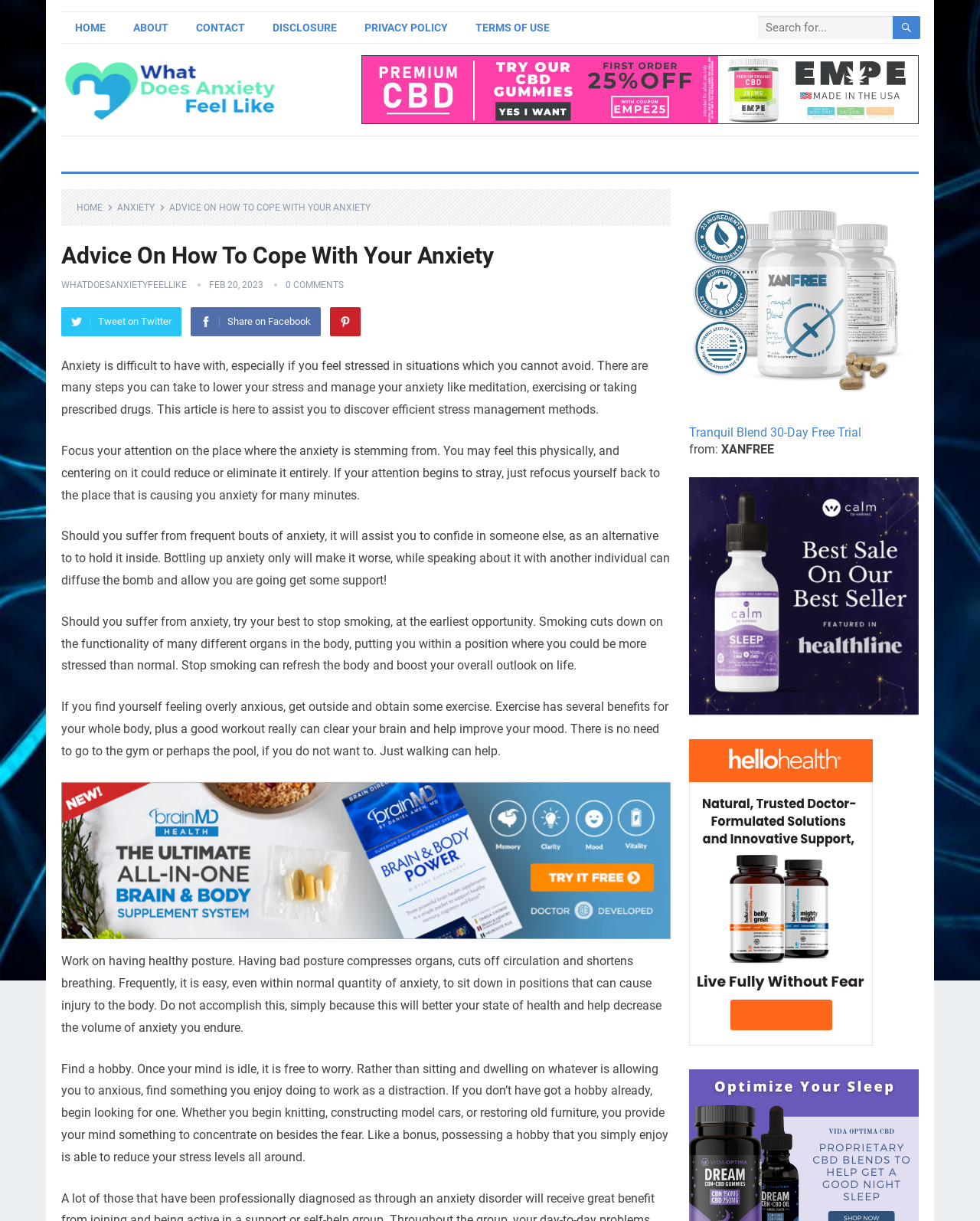Find and indicate the bounding box coordinates of the region you should select to follow the given instruction: "Click on the 'Home' link".

None